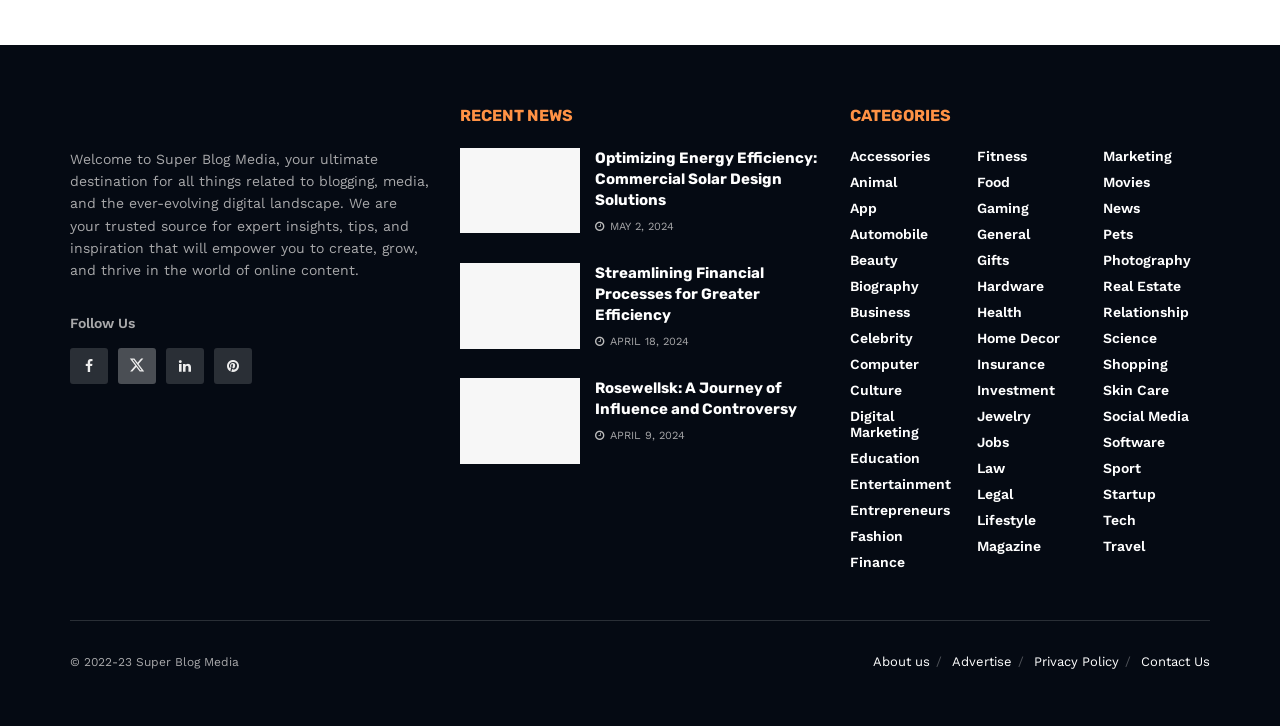Kindly determine the bounding box coordinates for the clickable area to achieve the given instruction: "Follow us on social media".

[0.055, 0.434, 0.105, 0.456]